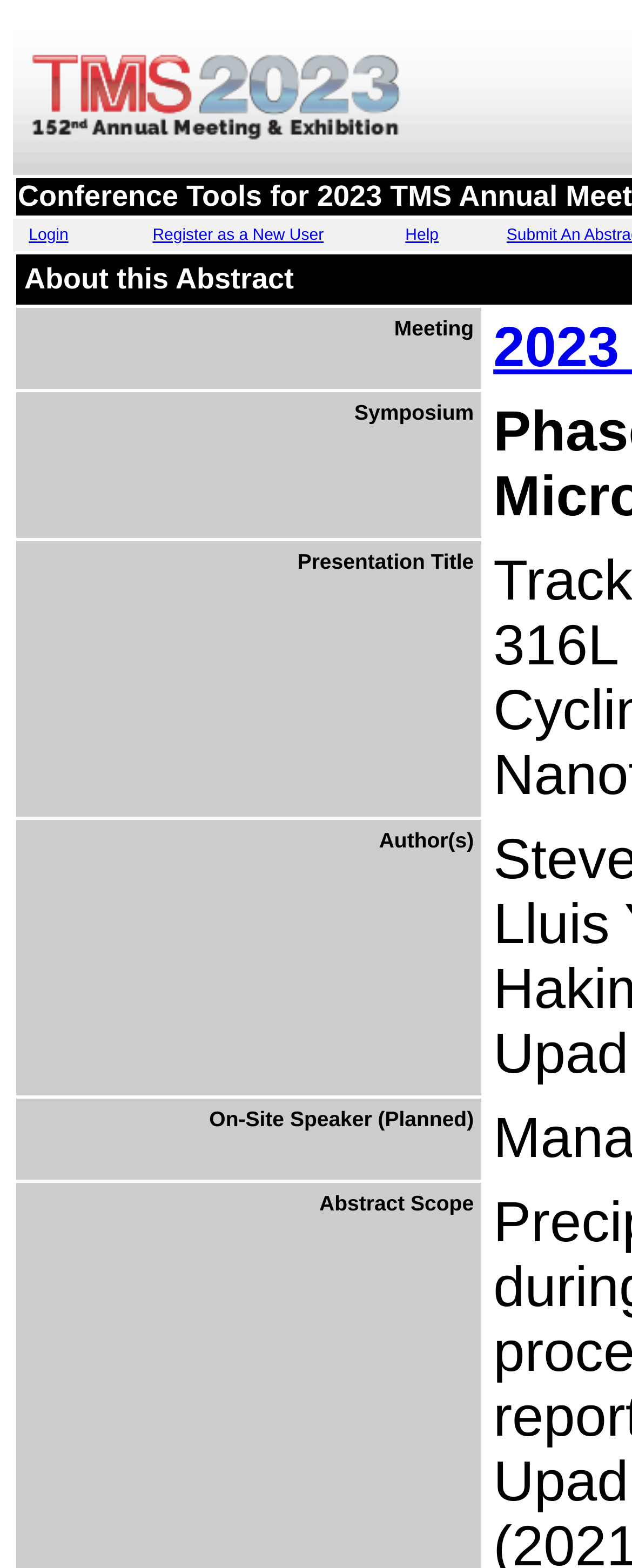Please respond to the question with a concise word or phrase:
What is the last option in the top navigation bar?

Help